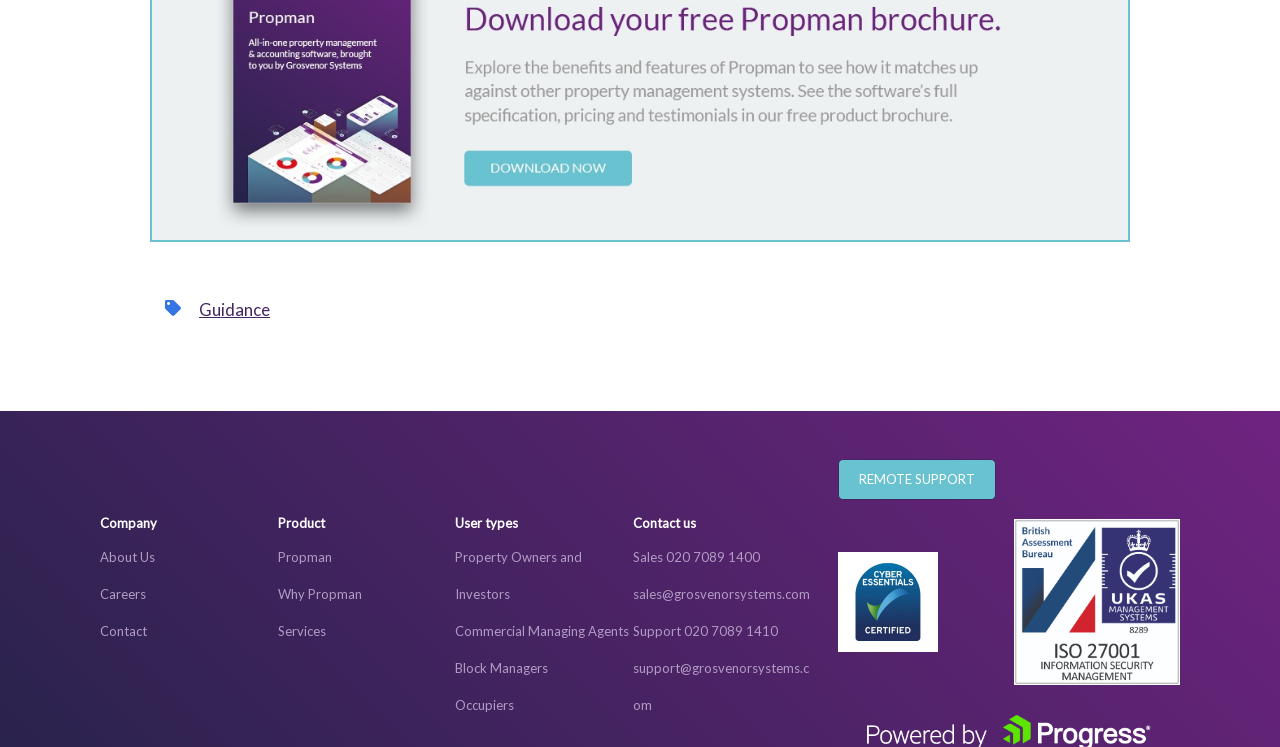Find the bounding box coordinates for the area that must be clicked to perform this action: "Click on Guidance".

[0.155, 0.4, 0.211, 0.428]